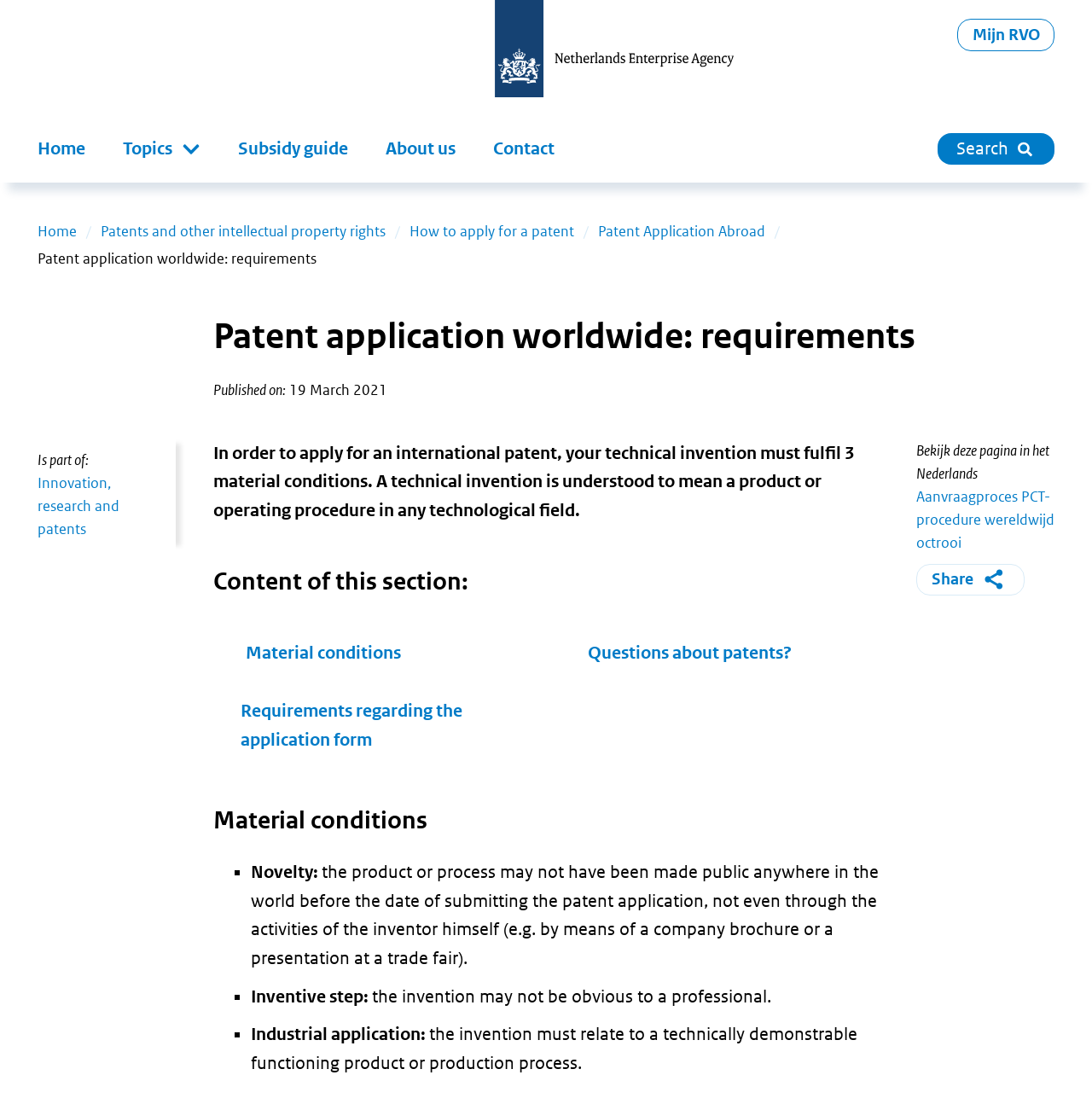Give a one-word or one-phrase response to the question:
What are the three material conditions for an international patent?

Novelty, Inventive step, Industrial application